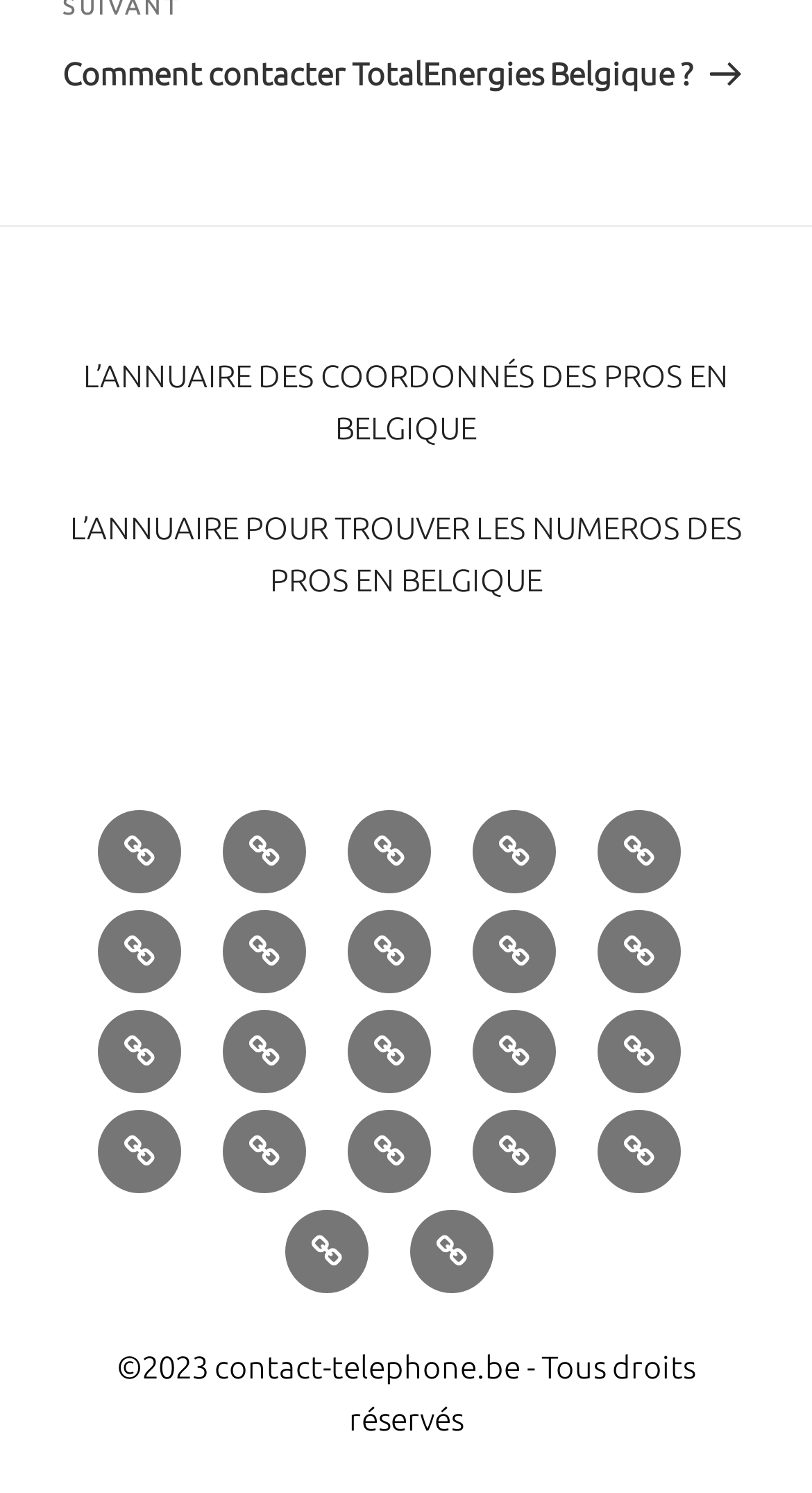How many columns of links are in 'Menu de liens sociaux de pied de page'?
Please elaborate on the answer to the question with detailed information.

By analyzing the x1 and x2 coordinates of the link elements under the navigation element 'Menu de liens sociaux de pied de page', I determined that the links are arranged in two columns.